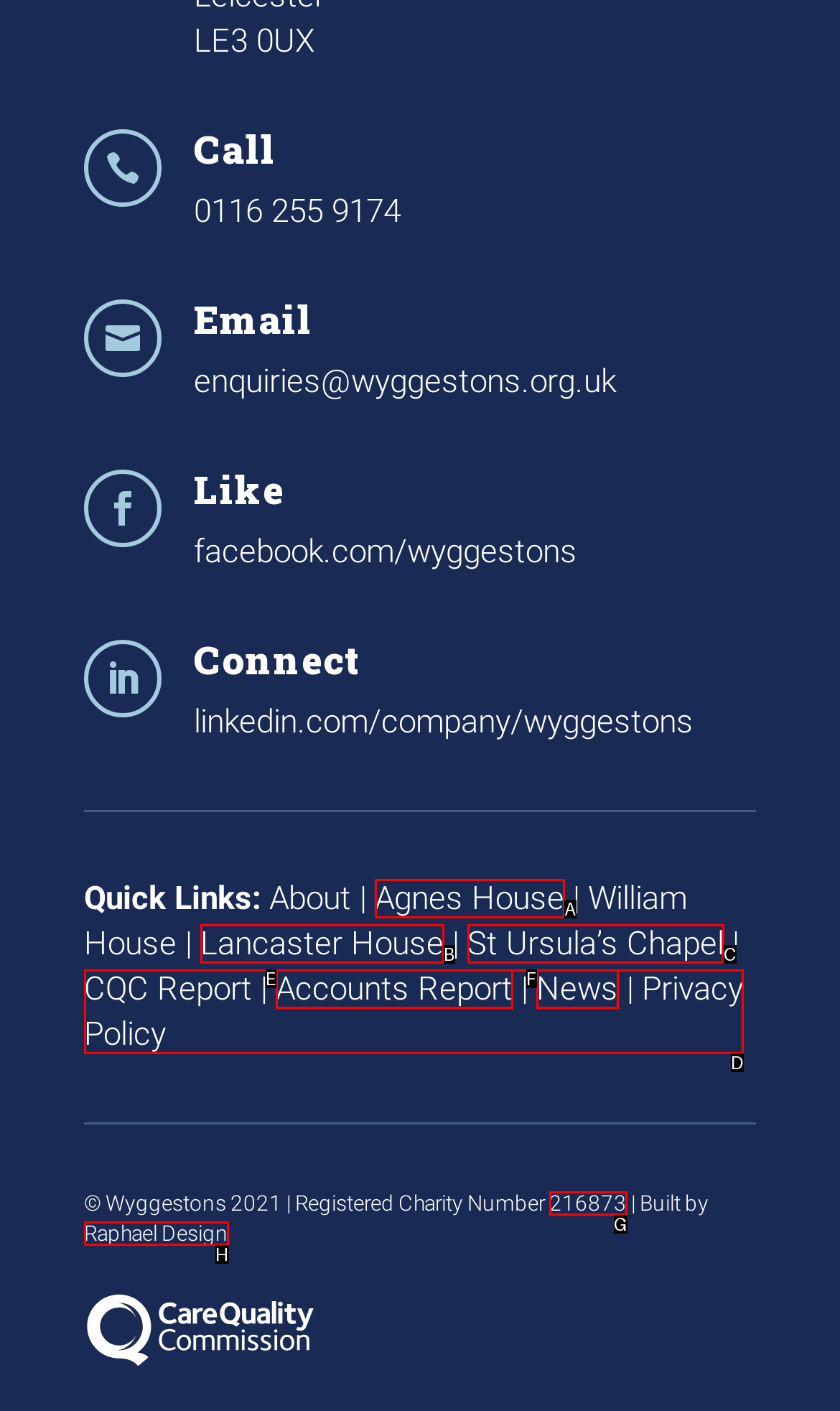Determine the option that aligns with this description: St Ursula’s Chapel
Reply with the option's letter directly.

C